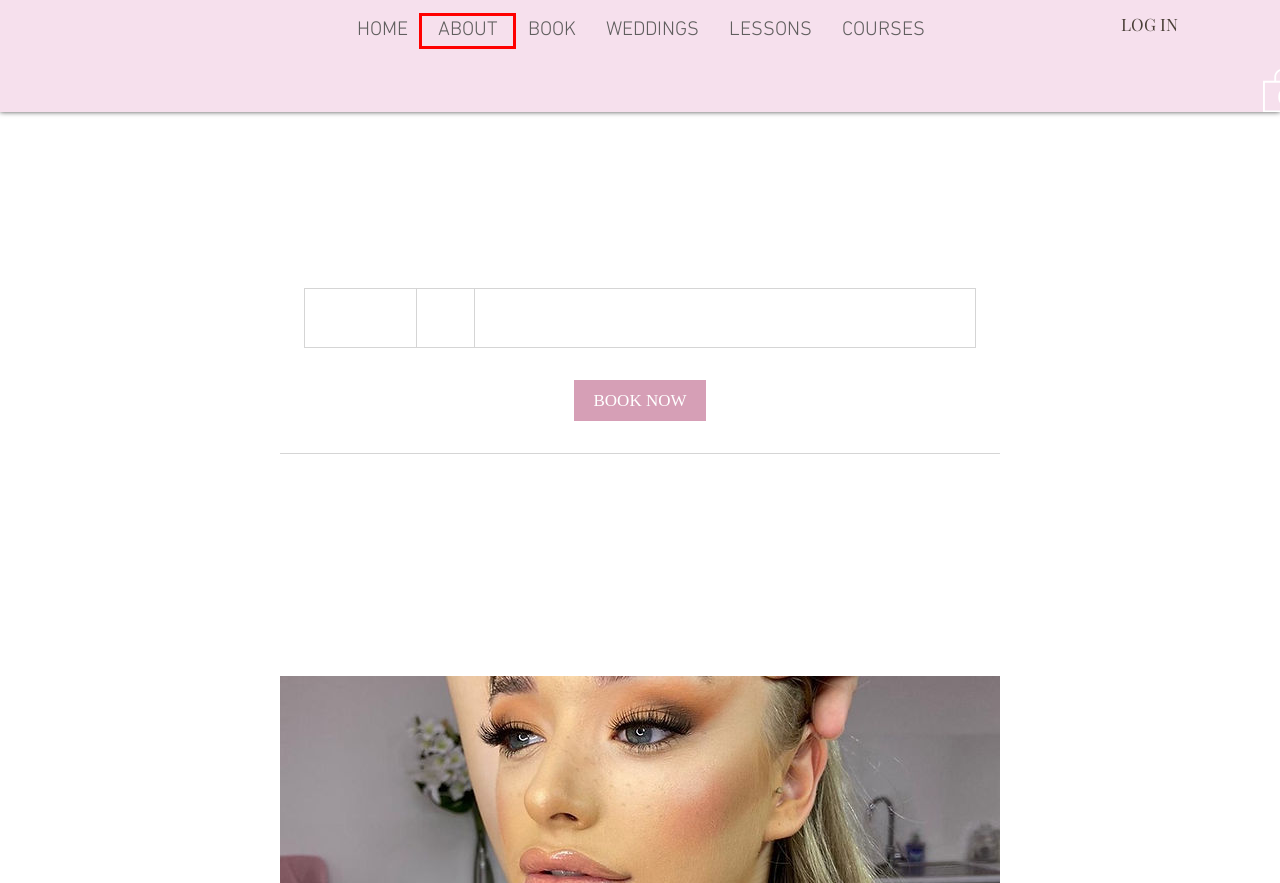You have a screenshot of a webpage with an element surrounded by a red bounding box. Choose the webpage description that best describes the new page after clicking the element inside the red bounding box. Here are the candidates:
A. BOOK ONLINE | Charlotte Wadley Makeup | Hassocks
B. ABOUT | Charlotte Wadley Makeup | Hassocks
C. COURSES | Charlotte Wadley
D. TERMS & CONDITIONS | Charlotte Wadley Makeup | Hassocks
E. LUXURY LASHES | Charlotte Wadley Makeup | Hassocks
F. 1-2-1 LESSONS | Charlotte Wadley Makeup | Burgess Hill
G. Makeup | Charlotte Wadley Makeup | England
H. WEDDINGS | Charlotte Wadley Makeup | Burgess Hill

B